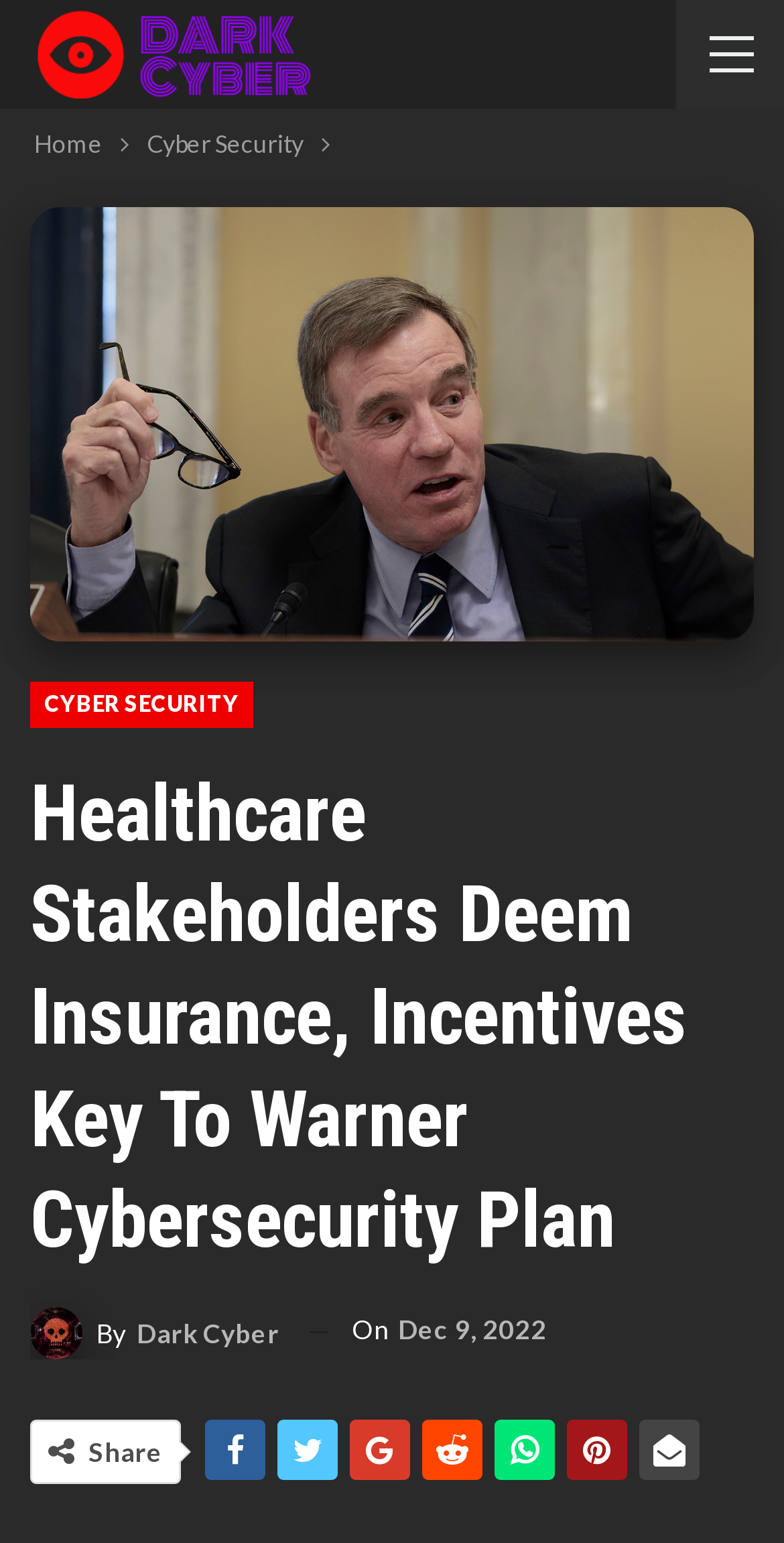What is the name of the senator in the article?
Please provide an in-depth and detailed response to the question.

By analyzing the webpage, I found the article title 'Healthcare Stakeholders Deem Insurance, Incentives Key To Warner Cybersecurity Plan' which mentions the senator's last name 'Warner'. Further, the meta description mentions 'Sen. Mark Warner, D-Va.' which confirms the senator's full name.